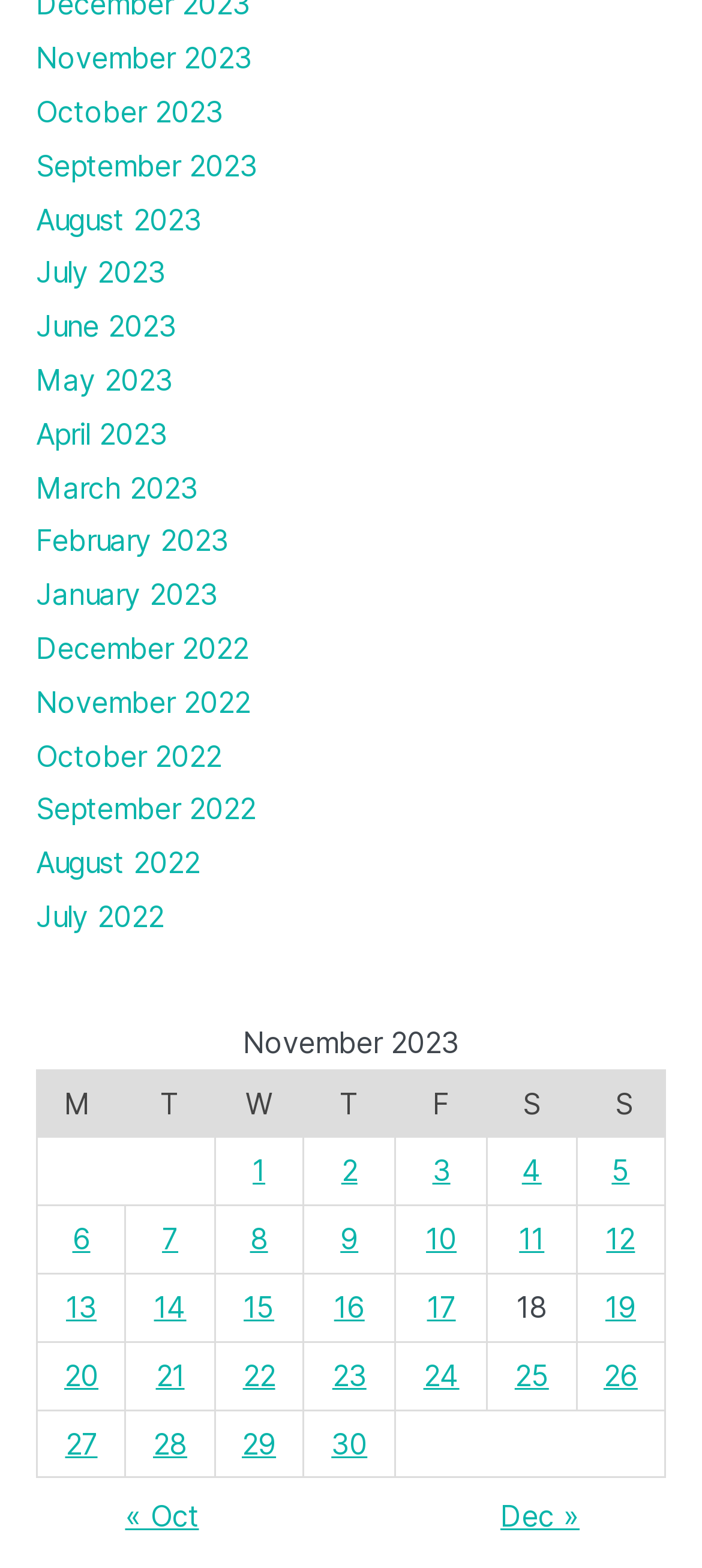Please identify the bounding box coordinates of the element's region that needs to be clicked to fulfill the following instruction: "View posts published on November 1, 2023". The bounding box coordinates should consist of four float numbers between 0 and 1, i.e., [left, top, right, bottom].

[0.36, 0.735, 0.378, 0.758]